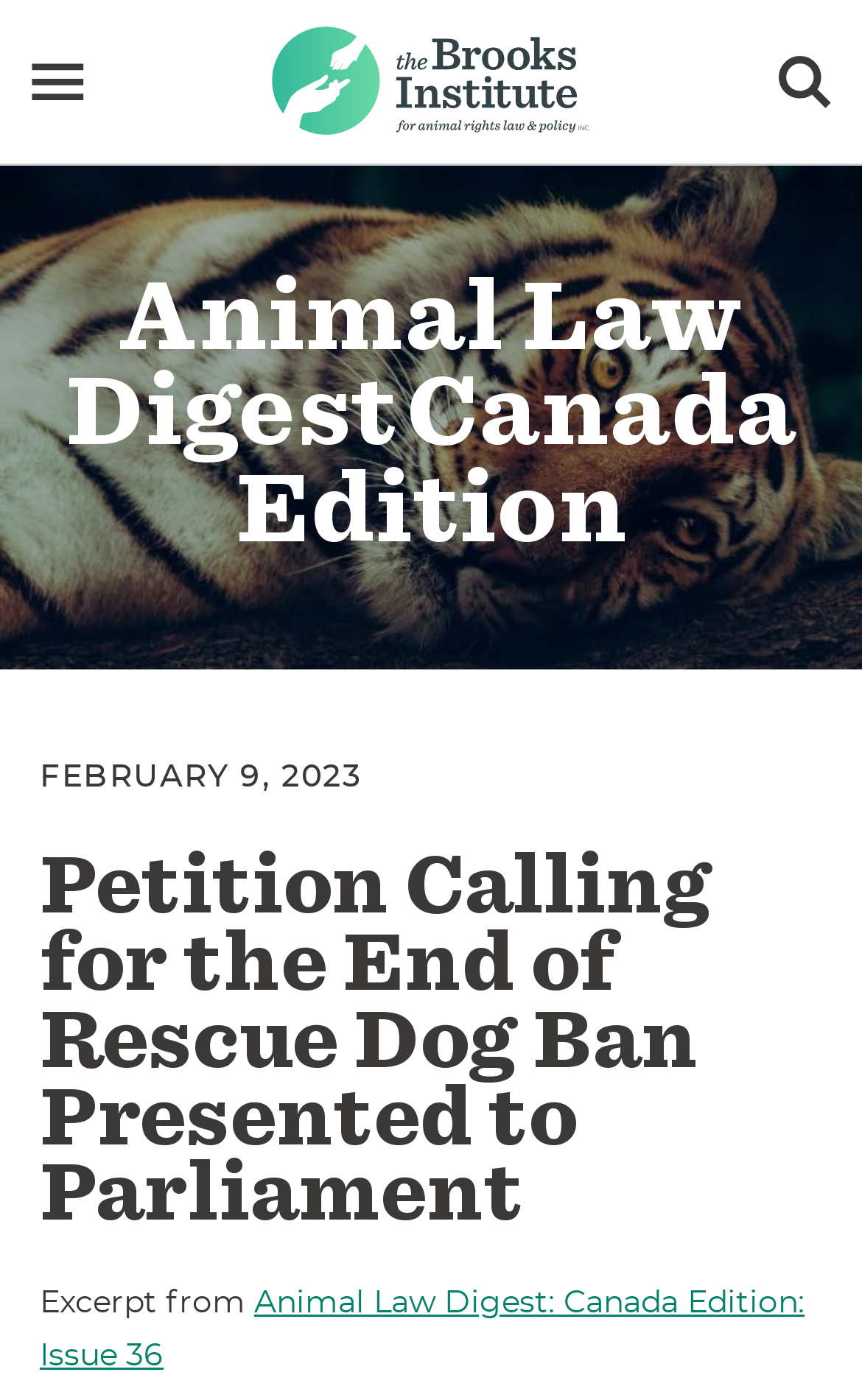What is the name of the publication?
Using the screenshot, give a one-word or short phrase answer.

Animal Law Digest